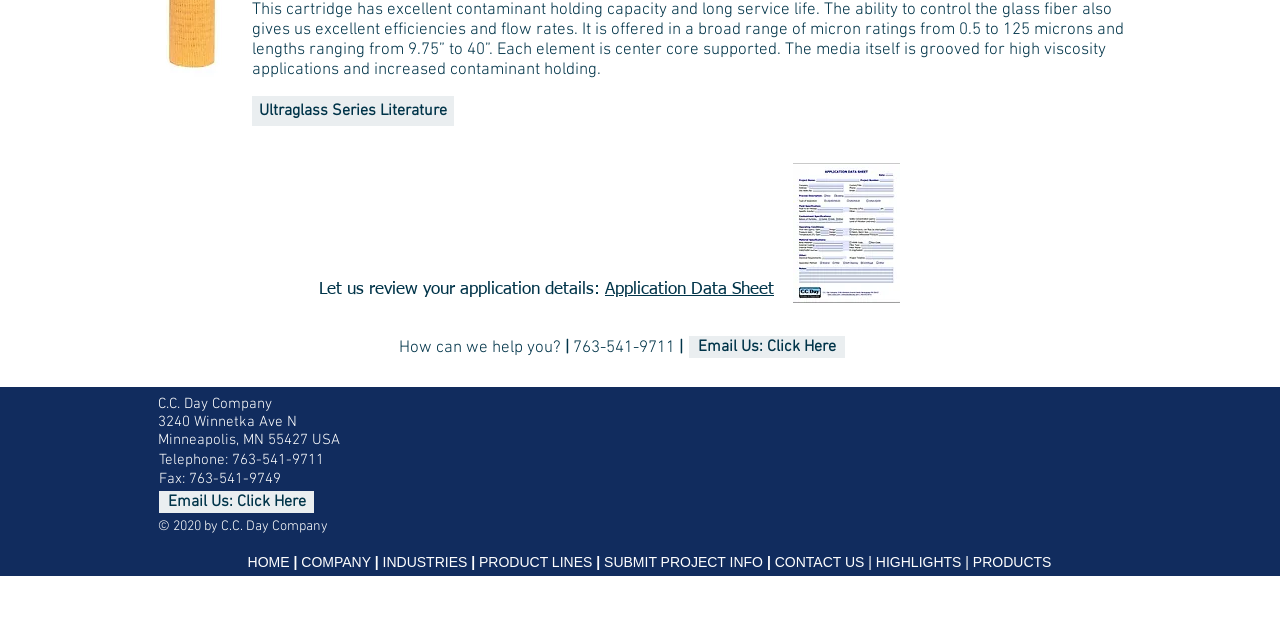Bounding box coordinates must be specified in the format (top-left x, top-left y, bottom-right x, bottom-right y). All values should be floating point numbers between 0 and 1. What are the bounding box coordinates of the UI element described as: INDUSTRIES

[0.299, 0.866, 0.365, 0.891]